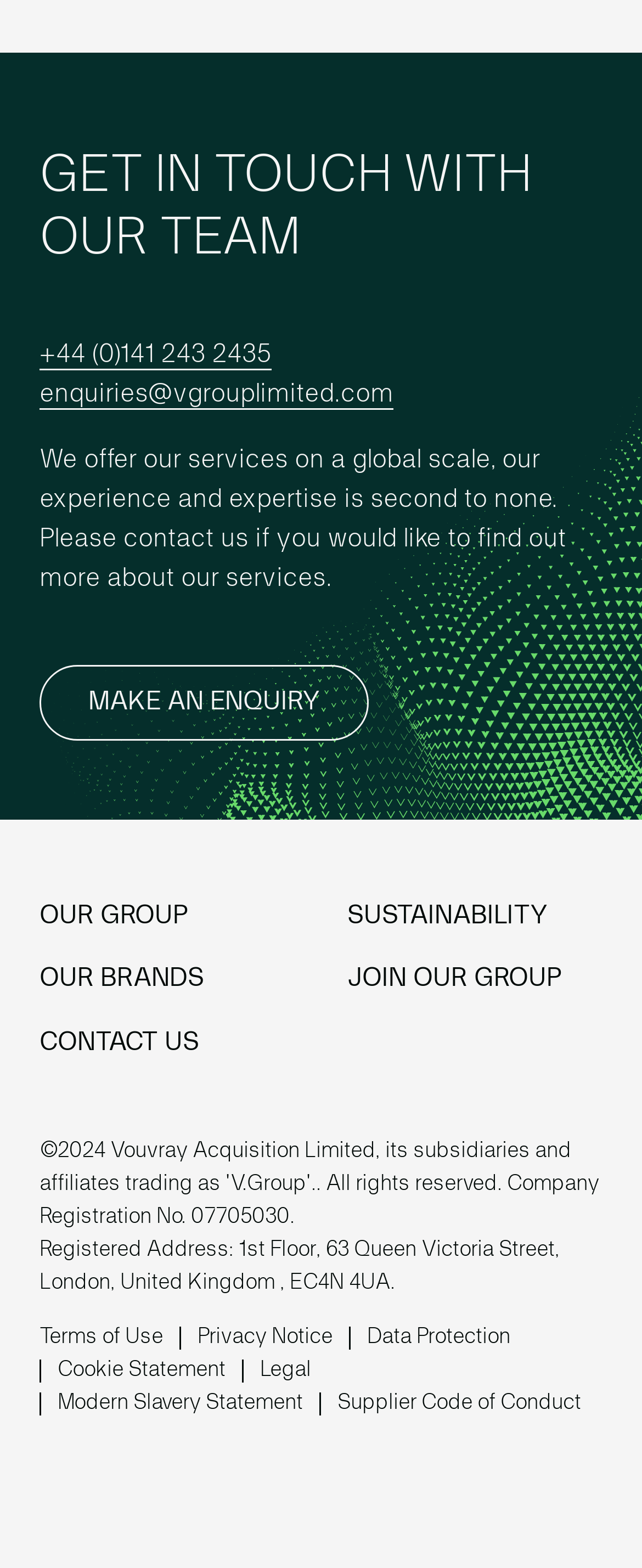Locate the bounding box coordinates of the area to click to fulfill this instruction: "Learn more about the group". The bounding box should be presented as four float numbers between 0 and 1, in the order [left, top, right, bottom].

[0.021, 0.564, 0.5, 0.605]